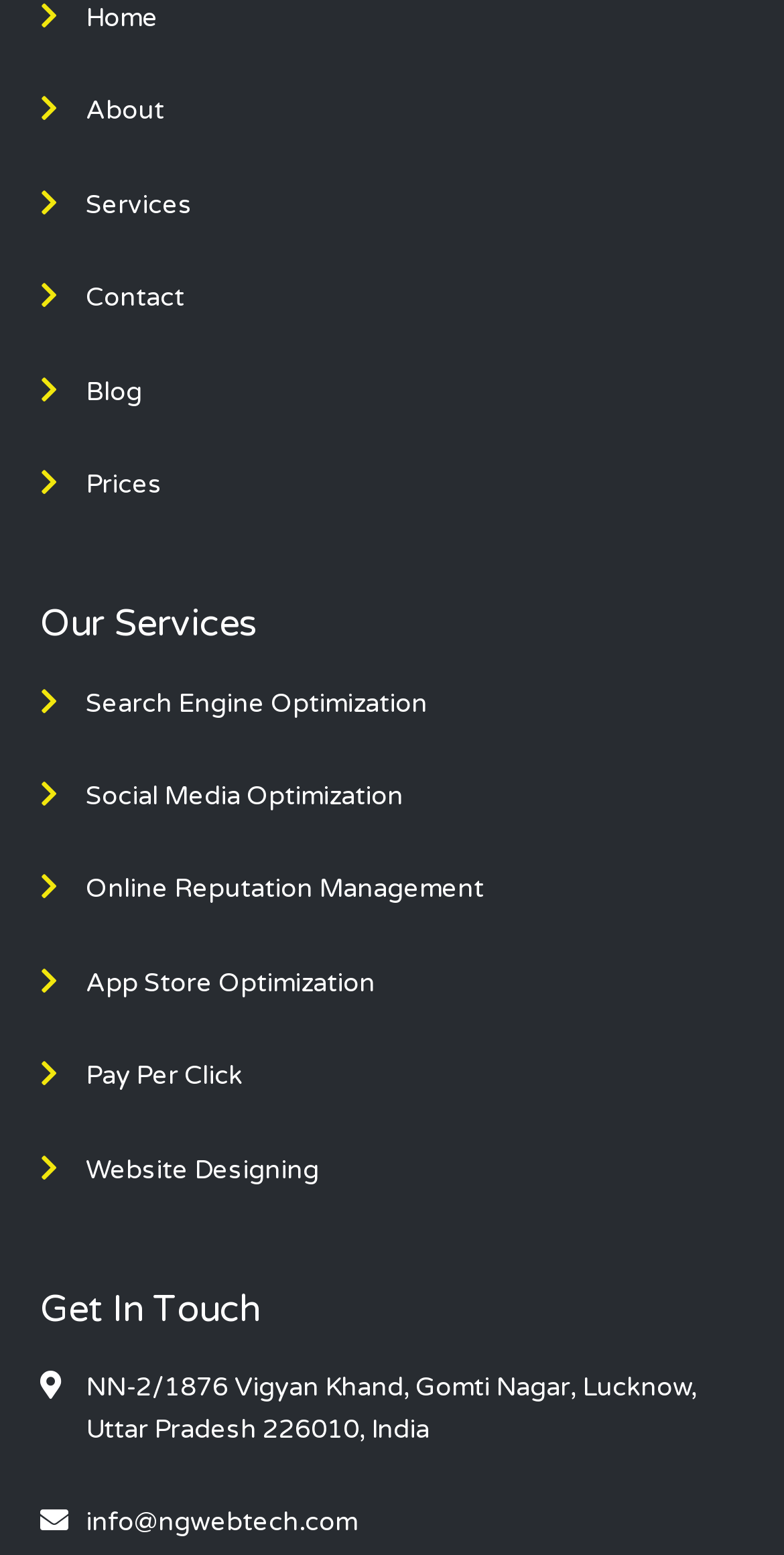Indicate the bounding box coordinates of the clickable region to achieve the following instruction: "view Our Services."

[0.051, 0.387, 0.328, 0.416]